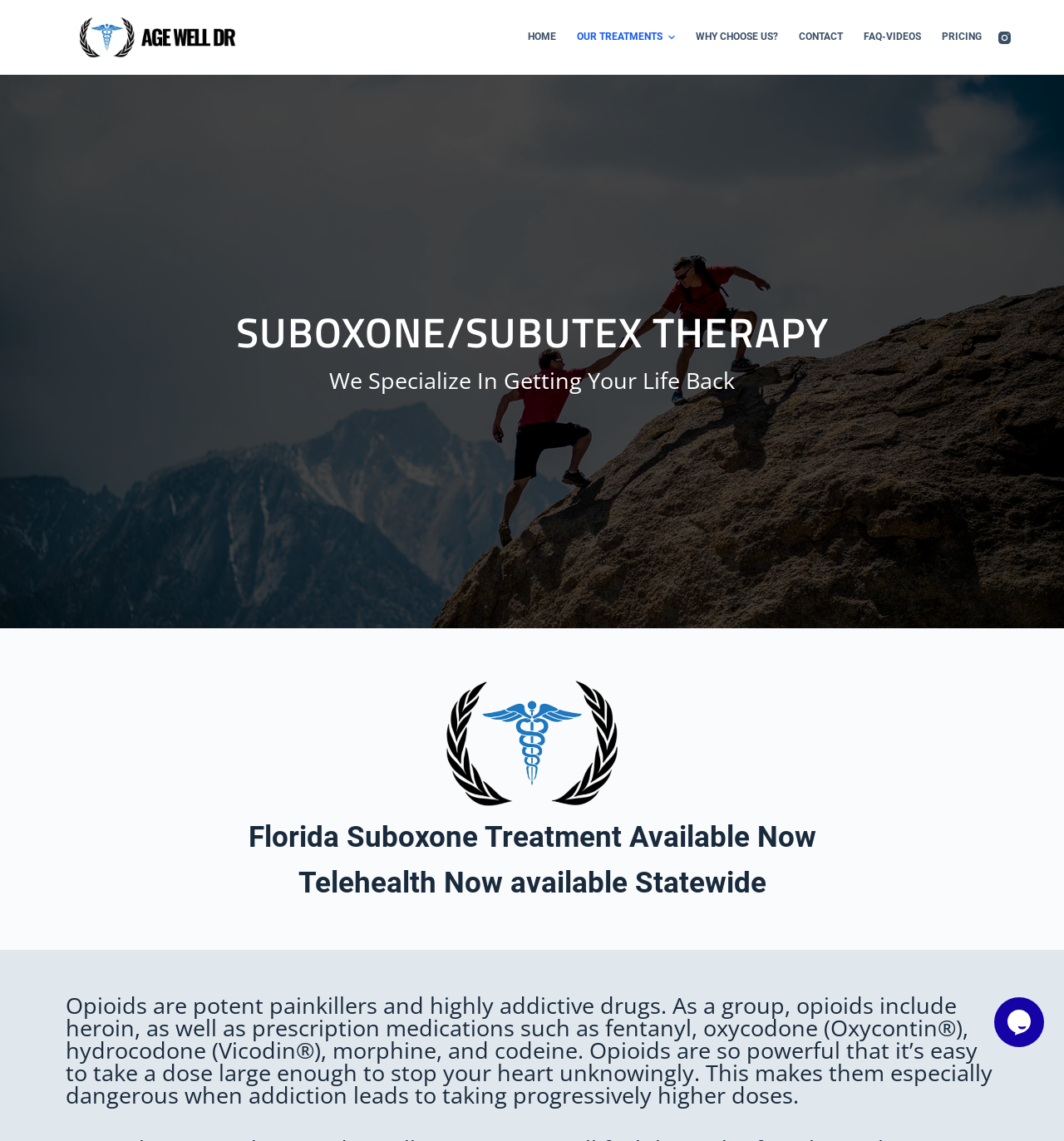Is telehealth available?
Based on the image, provide your answer in one word or phrase.

Yes